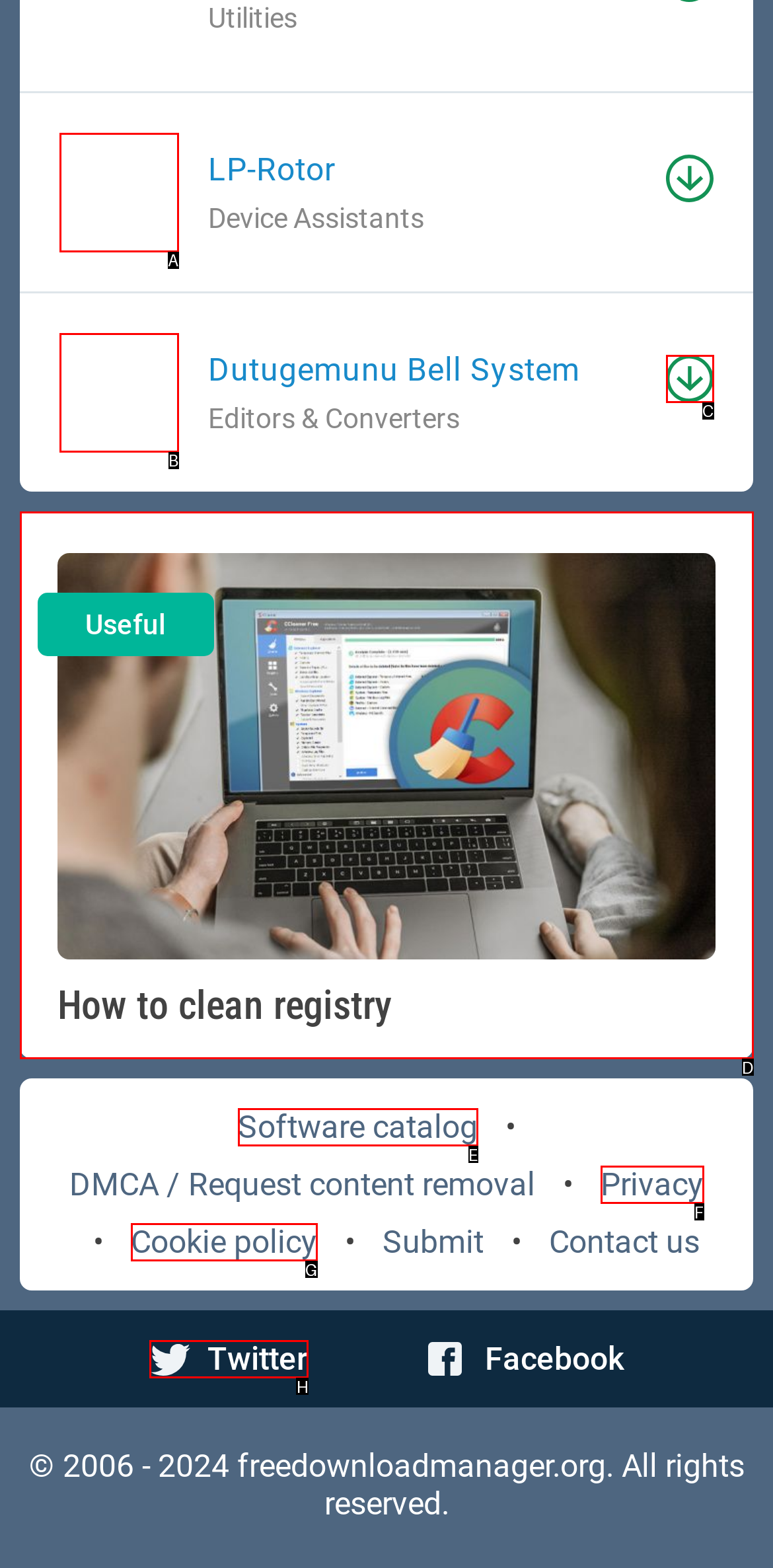Select the HTML element that needs to be clicked to carry out the task: Explore Software catalog
Provide the letter of the correct option.

E